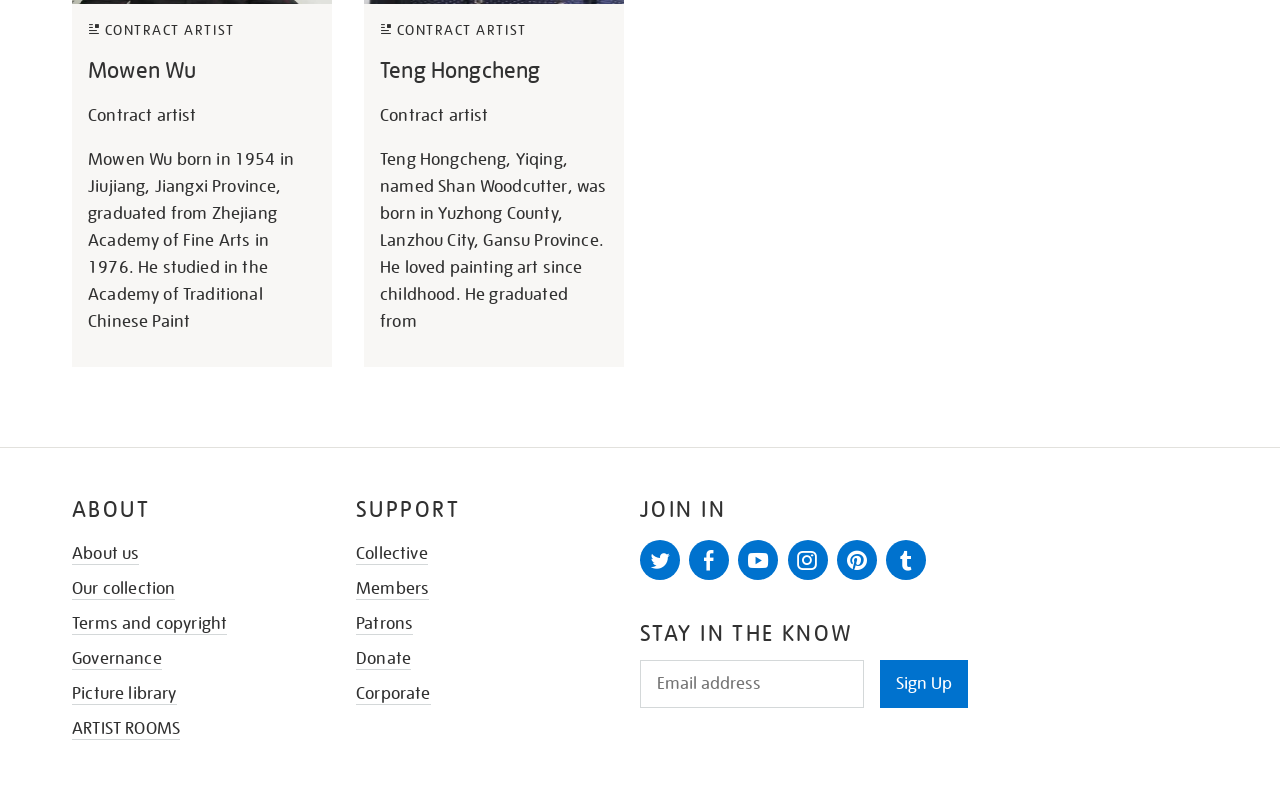Please find the bounding box coordinates of the element that needs to be clicked to perform the following instruction: "View Mowen Wu's profile". The bounding box coordinates should be four float numbers between 0 and 1, represented as [left, top, right, bottom].

[0.069, 0.072, 0.247, 0.108]